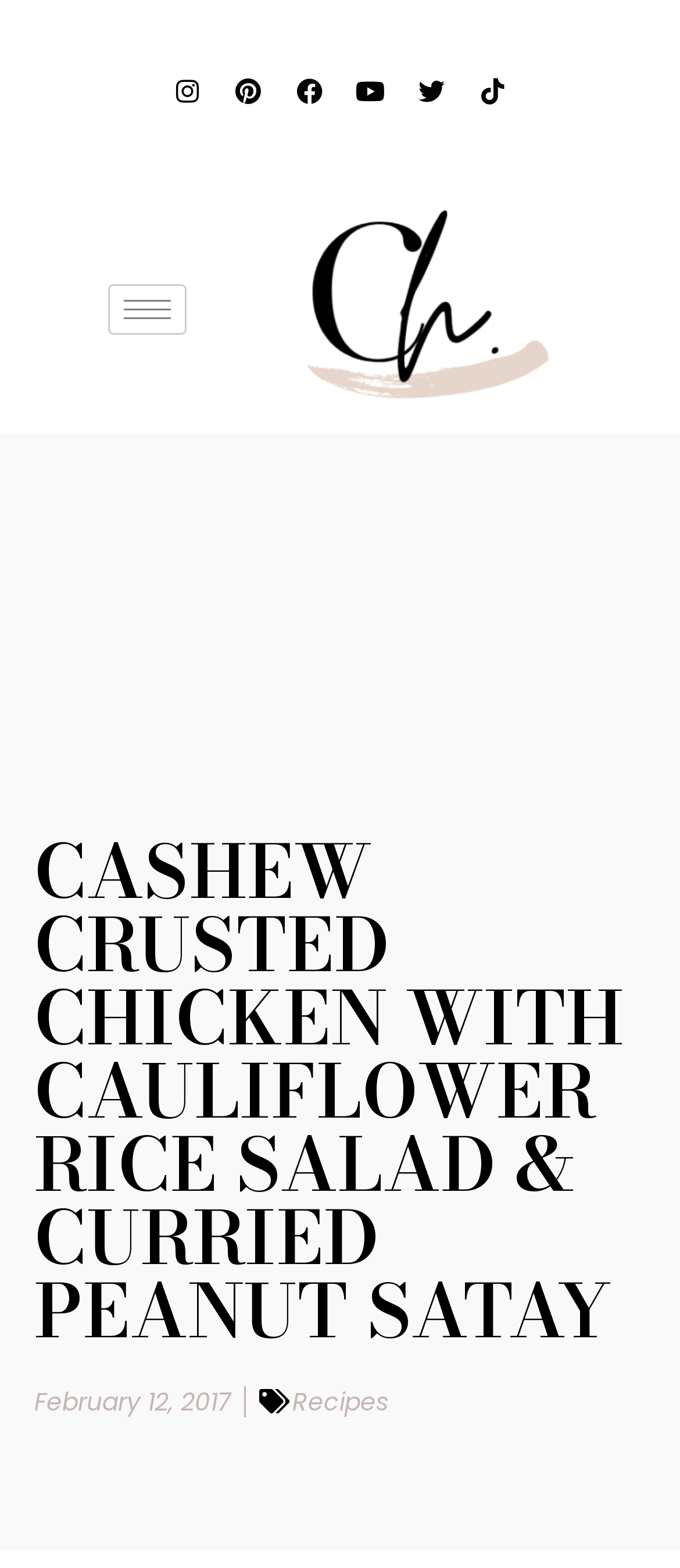Given the element description, predict the bounding box coordinates in the format (top-left x, top-left y, bottom-right x, bottom-right y). Make sure all values are between 0 and 1. Here is the element description: Recipes

[0.429, 0.883, 0.571, 0.905]